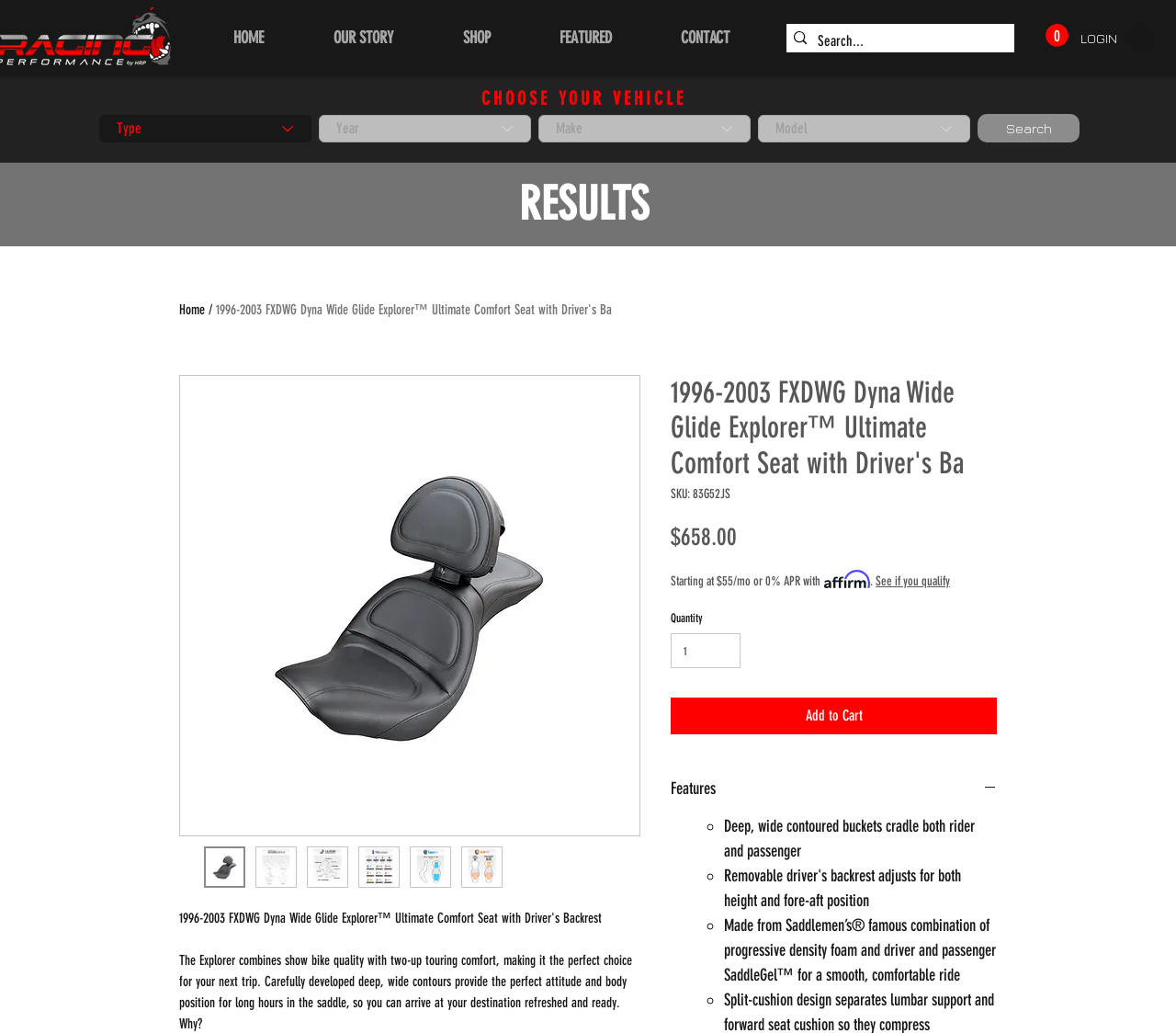Answer the question below with a single word or a brief phrase: 
What is the purpose of the Explorer seat?

For two-up touring comfort